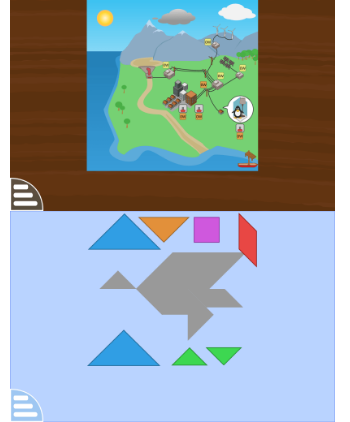Give a comprehensive caption that covers the entire image content.

The image showcases two educational game interfaces from GCompris. The upper portion features a colorful map scene, highlighted by a bright sun in the sky, surrounded by mountains and a variety of interactive elements such as houses and trees, inviting users to explore and engage with different activities. A prominent character, possibly a penguin, is depicted in a marker showing its location, suggesting an interactive adventure or learning path.

Beneath this map, the lower section presents a tangram puzzle, composed of various geometric shapes in vibrant colors, including blue, orange, red, and green. The arrangement of these shapes encourages critical thinking as players aim to form a coherent figure, enhancing cognitive skills through spatial awareness and problem-solving. This dual layout exemplifies GCompris's commitment to providing a diverse range of fun and educational experiences for children.